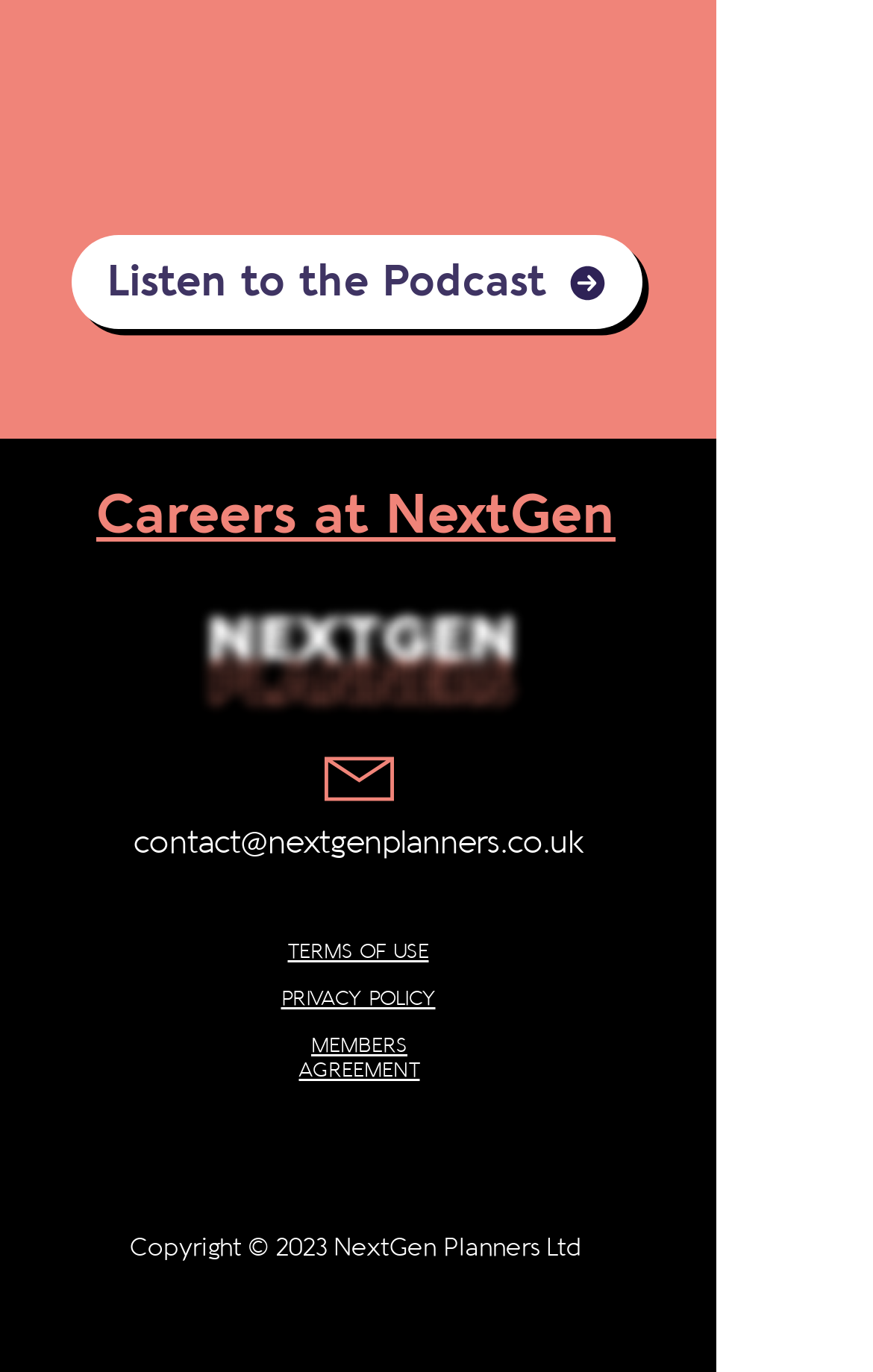Find the bounding box coordinates of the clickable area required to complete the following action: "Check out NextGen Planners on LinkedIn".

[0.162, 0.834, 0.213, 0.866]